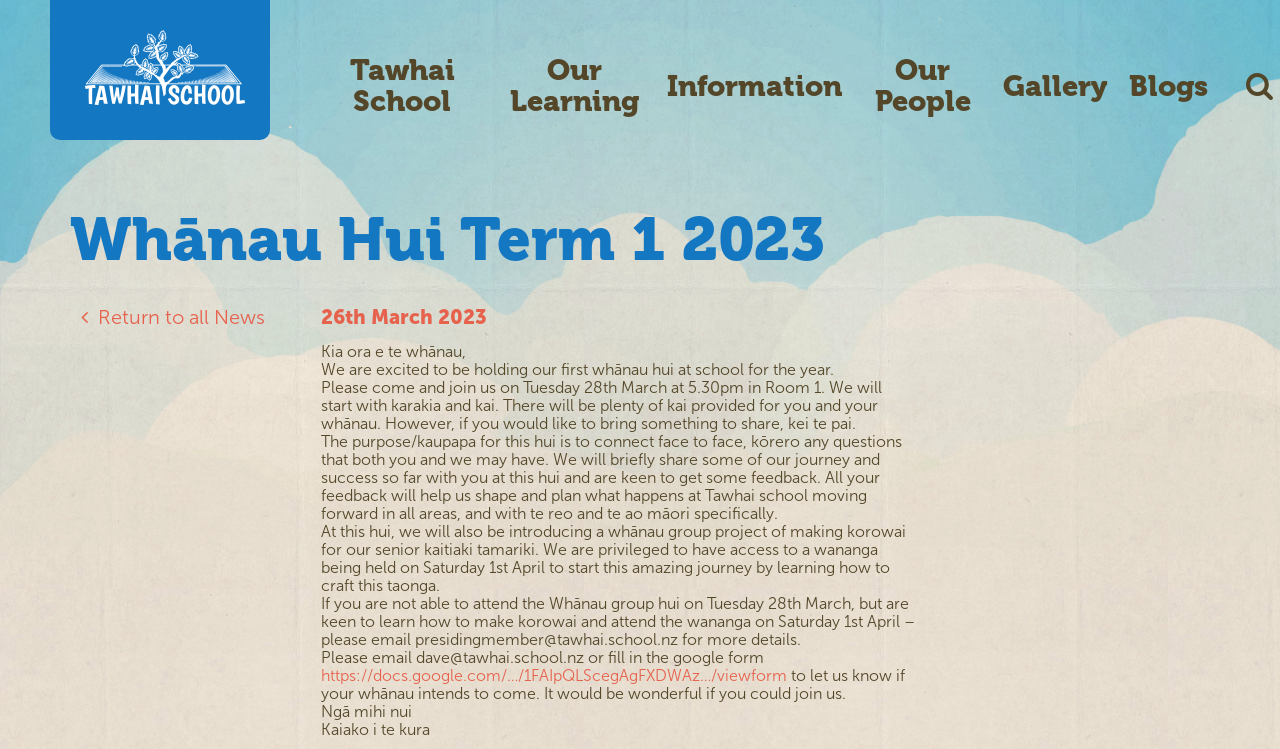Determine the bounding box coordinates of the clickable element to complete this instruction: "Return to all News". Provide the coordinates in the format of four float numbers between 0 and 1, [left, top, right, bottom].

[0.055, 0.408, 0.207, 0.44]